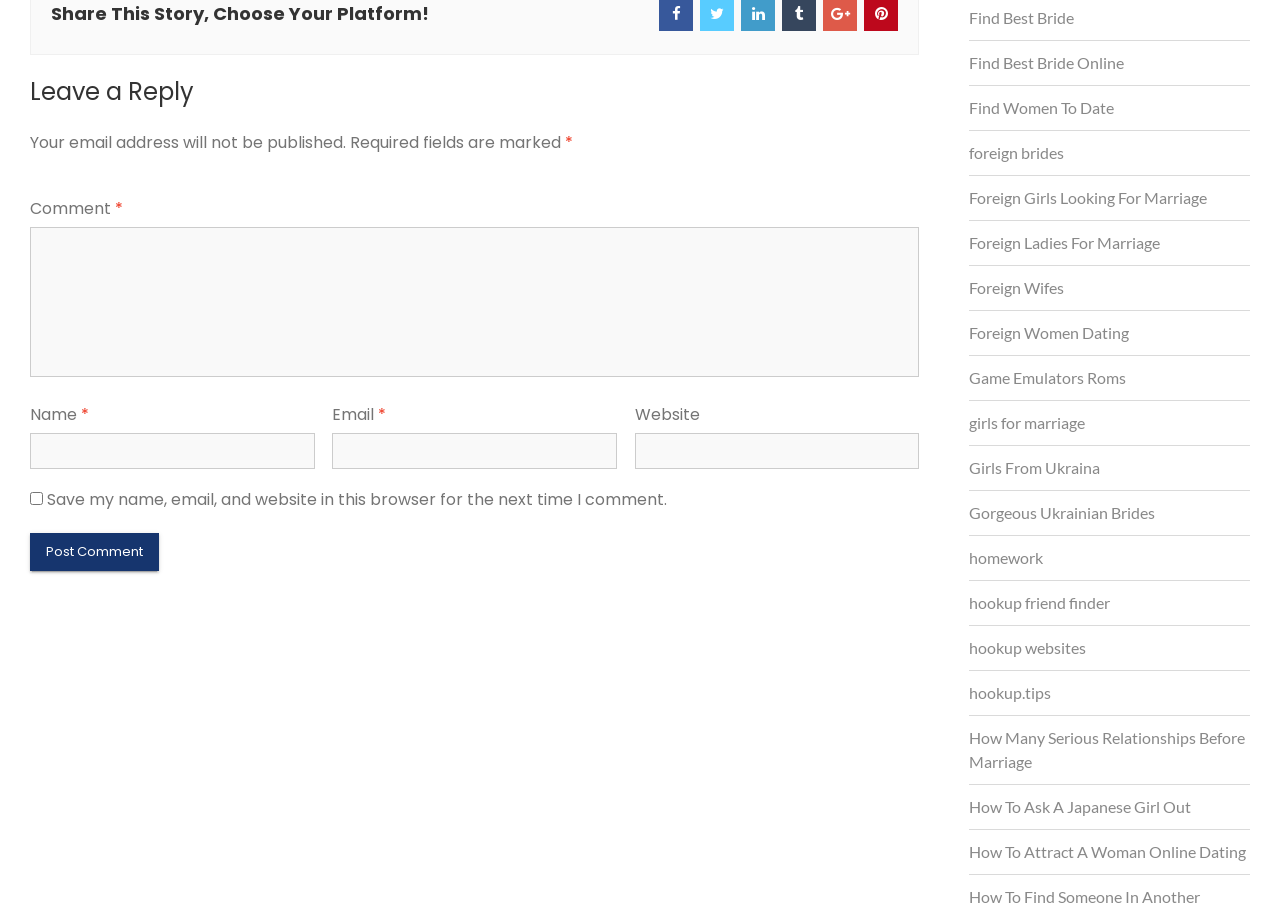Determine the bounding box coordinates for the area you should click to complete the following instruction: "Click on the 'Post Comment' button".

[0.023, 0.585, 0.124, 0.627]